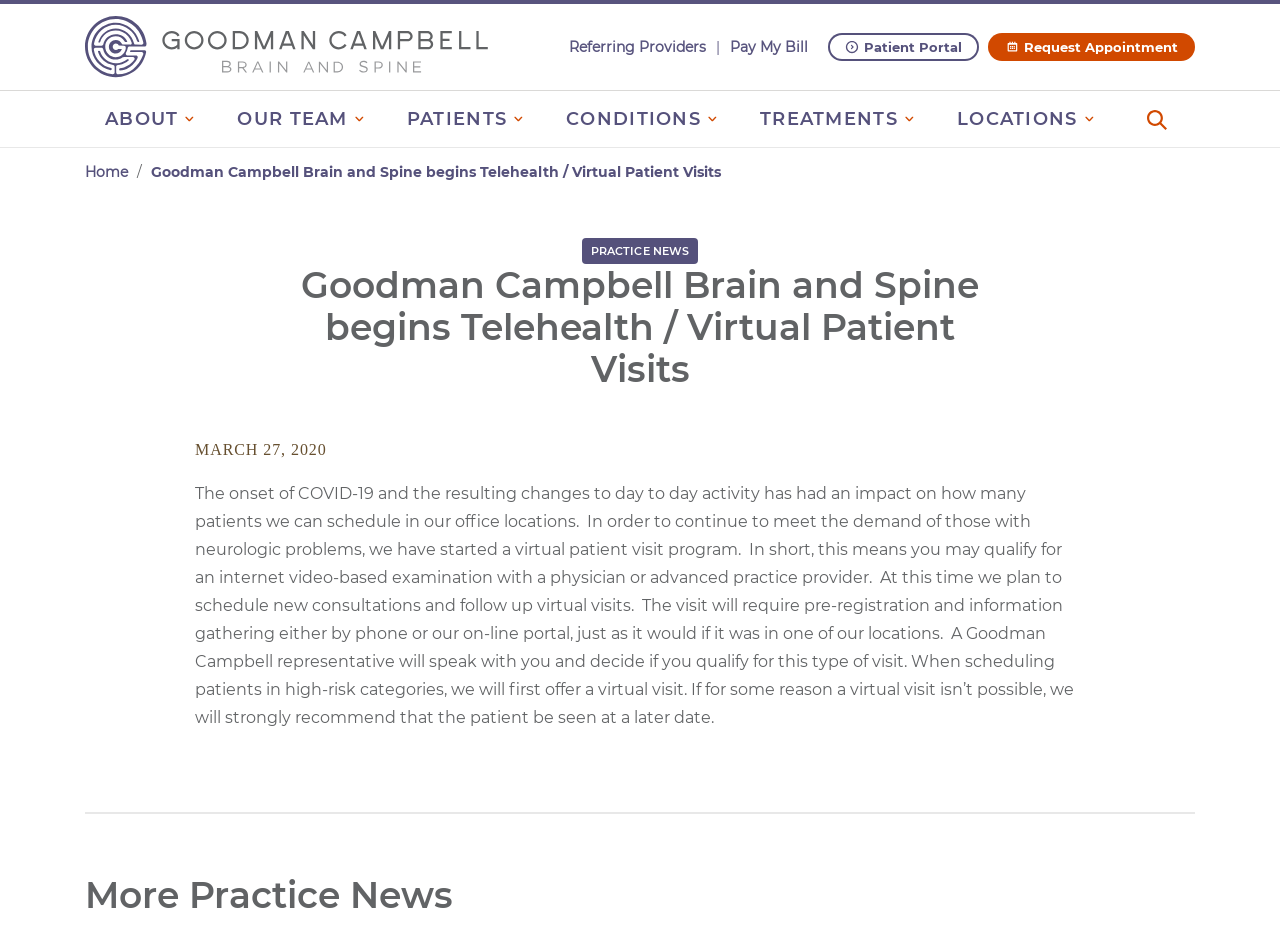Use a single word or phrase to respond to the question:
Who will decide if a patient qualifies for a virtual visit?

A Goodman Campbell representative